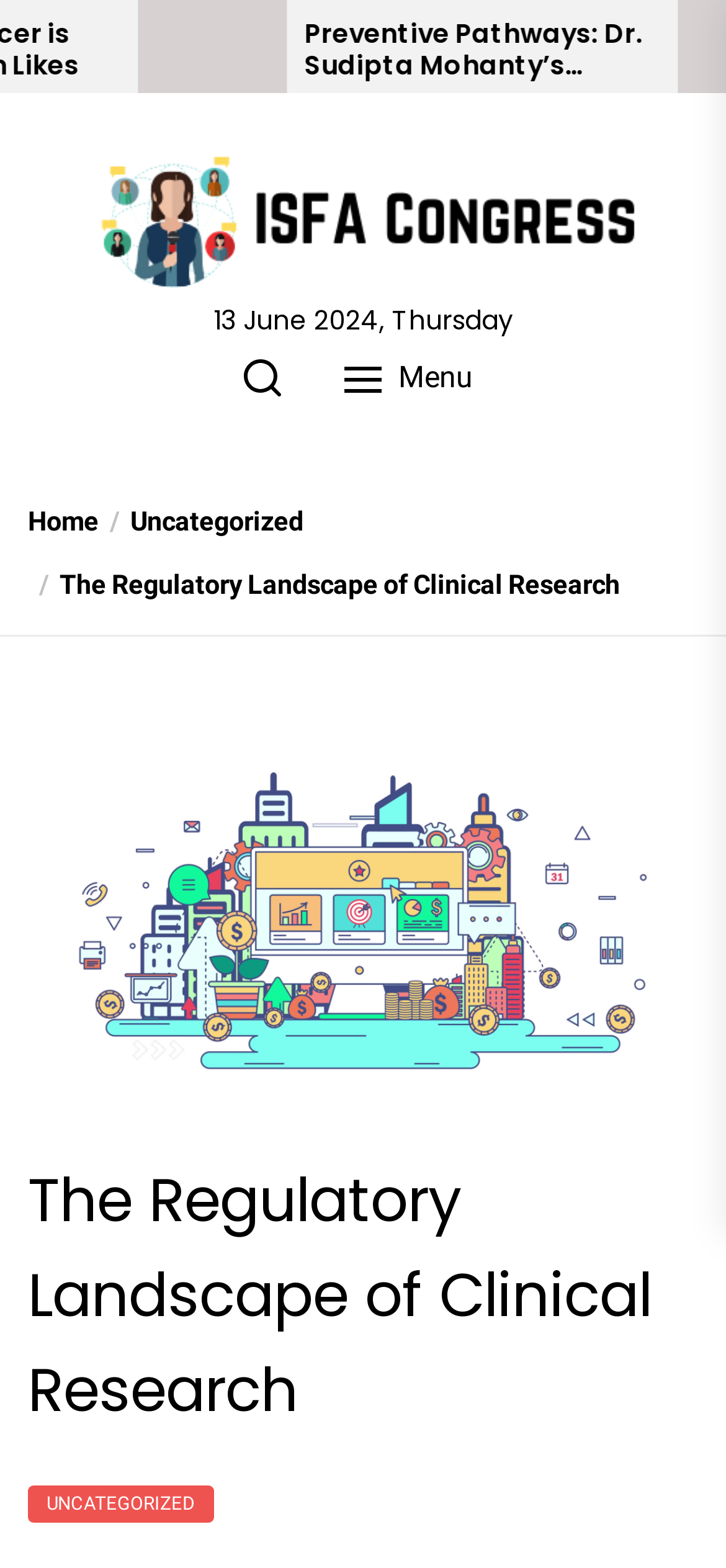What is the category of the current page?
Refer to the image and answer the question using a single word or phrase.

UNCATEGORIZED